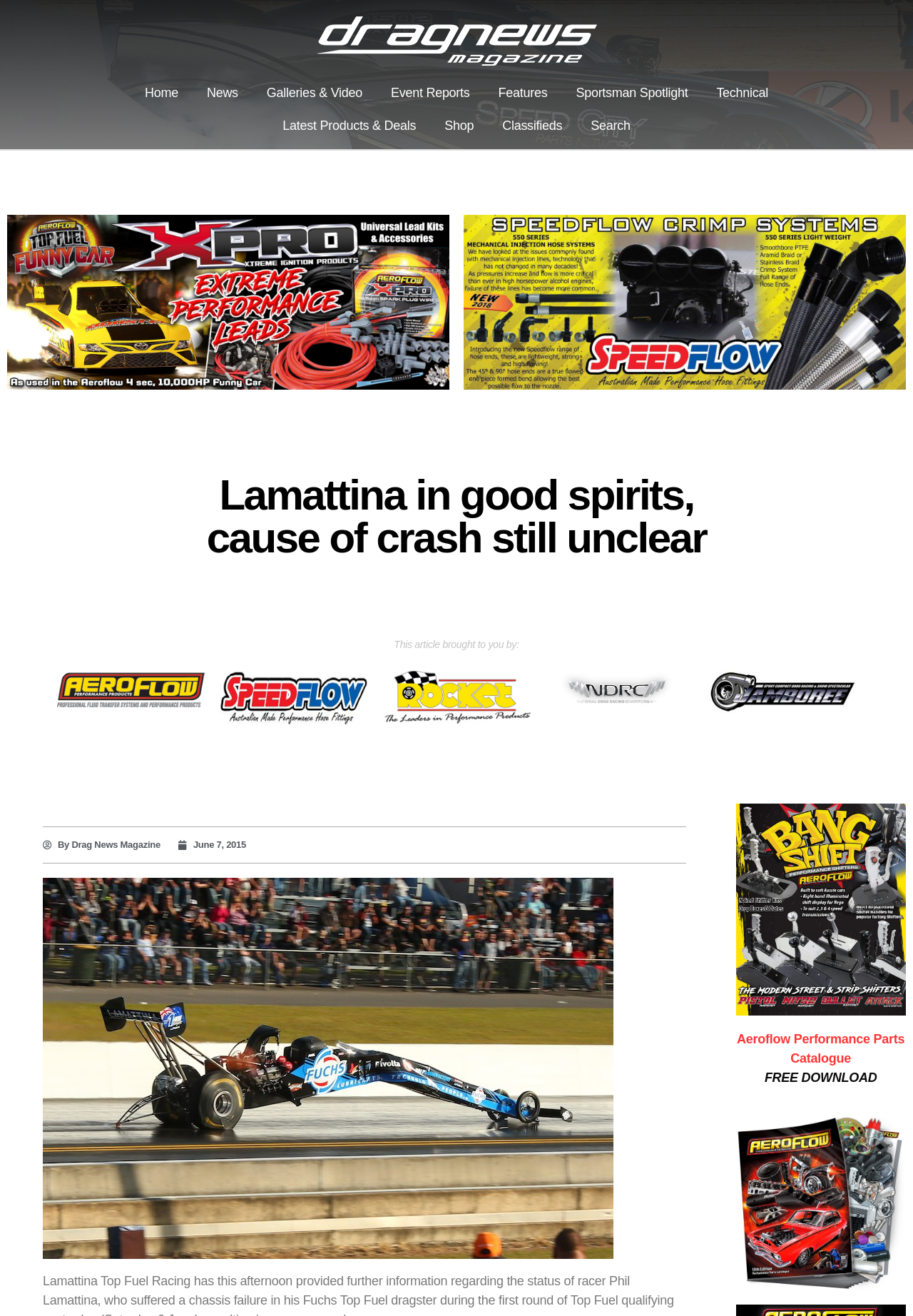Summarize the contents and layout of the webpage in detail.

The webpage is about an article from Drag News Magazine, with the title "Lamattina in good spirits, cause of crash still unclear". At the top of the page, there is a navigation menu with 9 links: "Home", "News", "Galleries & Video", "Event Reports", "Features", "Sportsman Spotlight", "Technical", "Latest Products & Deals", and "Shop", "Classifieds", and "Search". 

Below the navigation menu, there is a large heading with the article title. To the right of the heading, there is a static text "This article brought to you by:". 

On the left side of the page, there are 5 social media links. Below these links, there is a byline with the author "By Drag News Magazine" and the date "June 7, 2015". 

The main content of the article is accompanied by a large image of a person, Phil Lamattina, which takes up most of the page. At the bottom of the page, there is a banner advertisement for Aeroflow Performance Parts Catalogue with a "FREE DOWNLOAD" link.